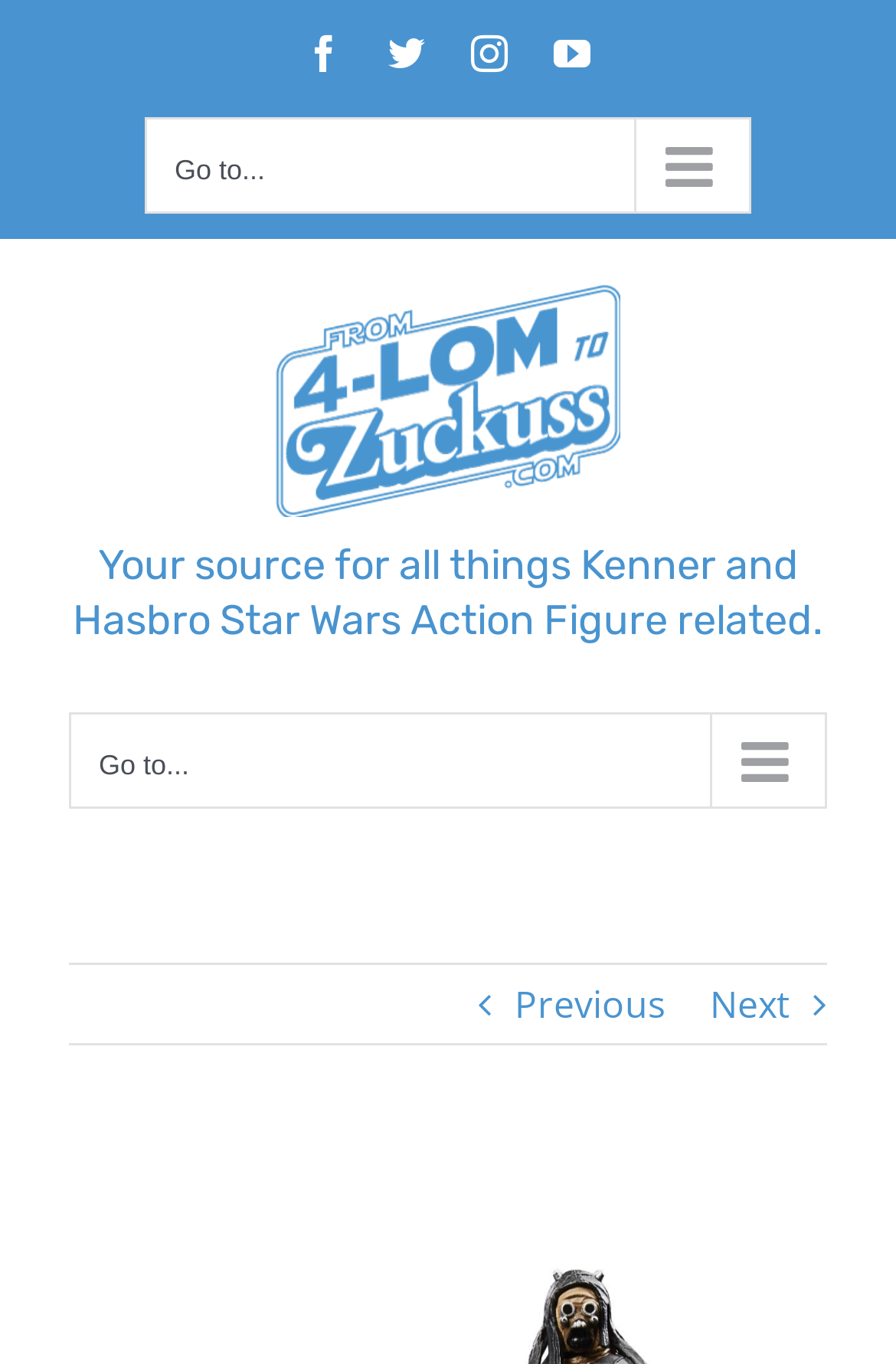What is the navigation menu at the top of the page?
Answer the question with a single word or phrase by looking at the picture.

Secondary Mobile Menu